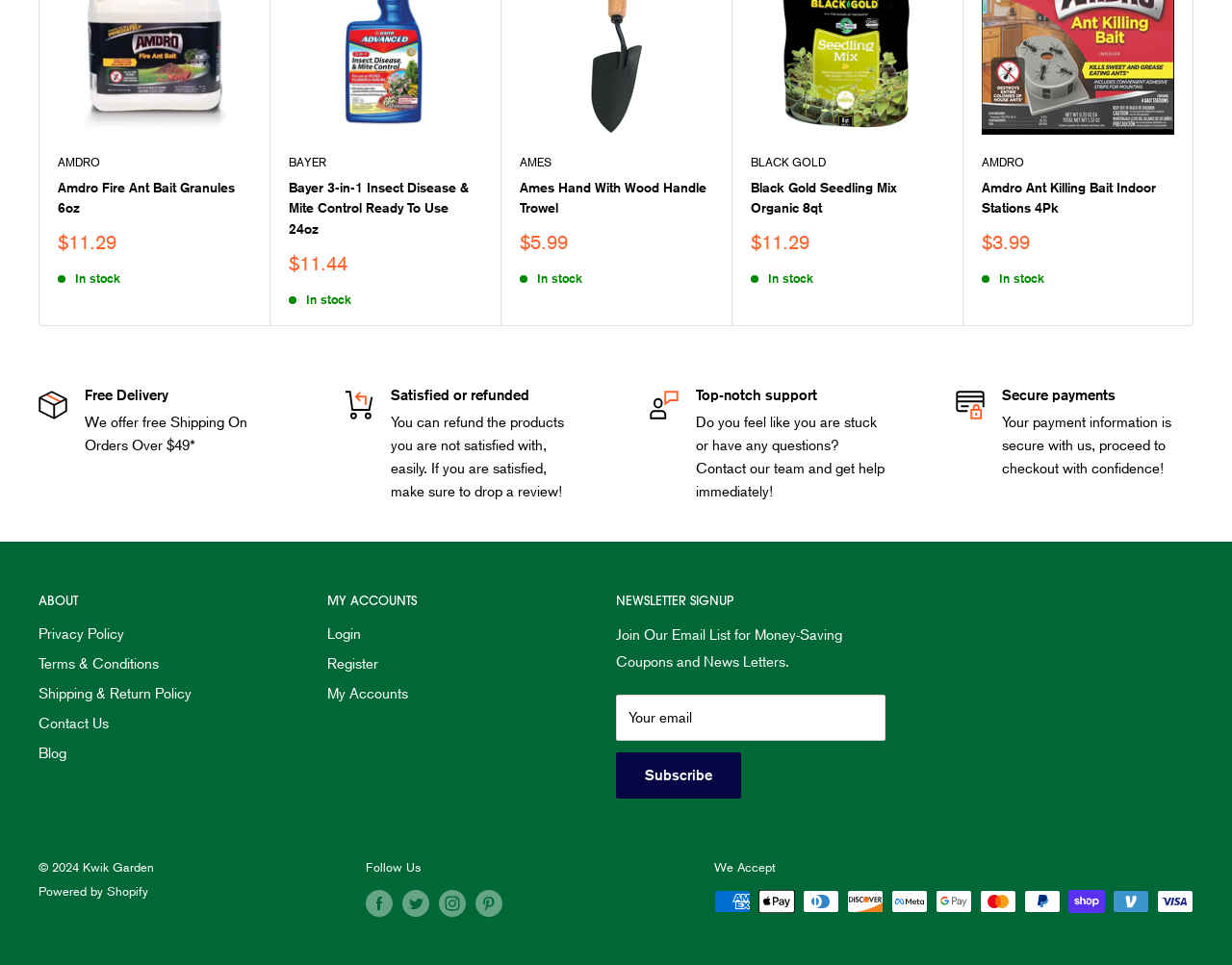What is the price of Amdro Fire Ant Bait Granules 6oz?
Please answer the question with as much detail and depth as you can.

I found the price of Amdro Fire Ant Bait Granules 6oz by looking at the StaticText element with the text '$11.29' which is located near the link 'Amdro Fire Ant Bait Granules 6oz'.